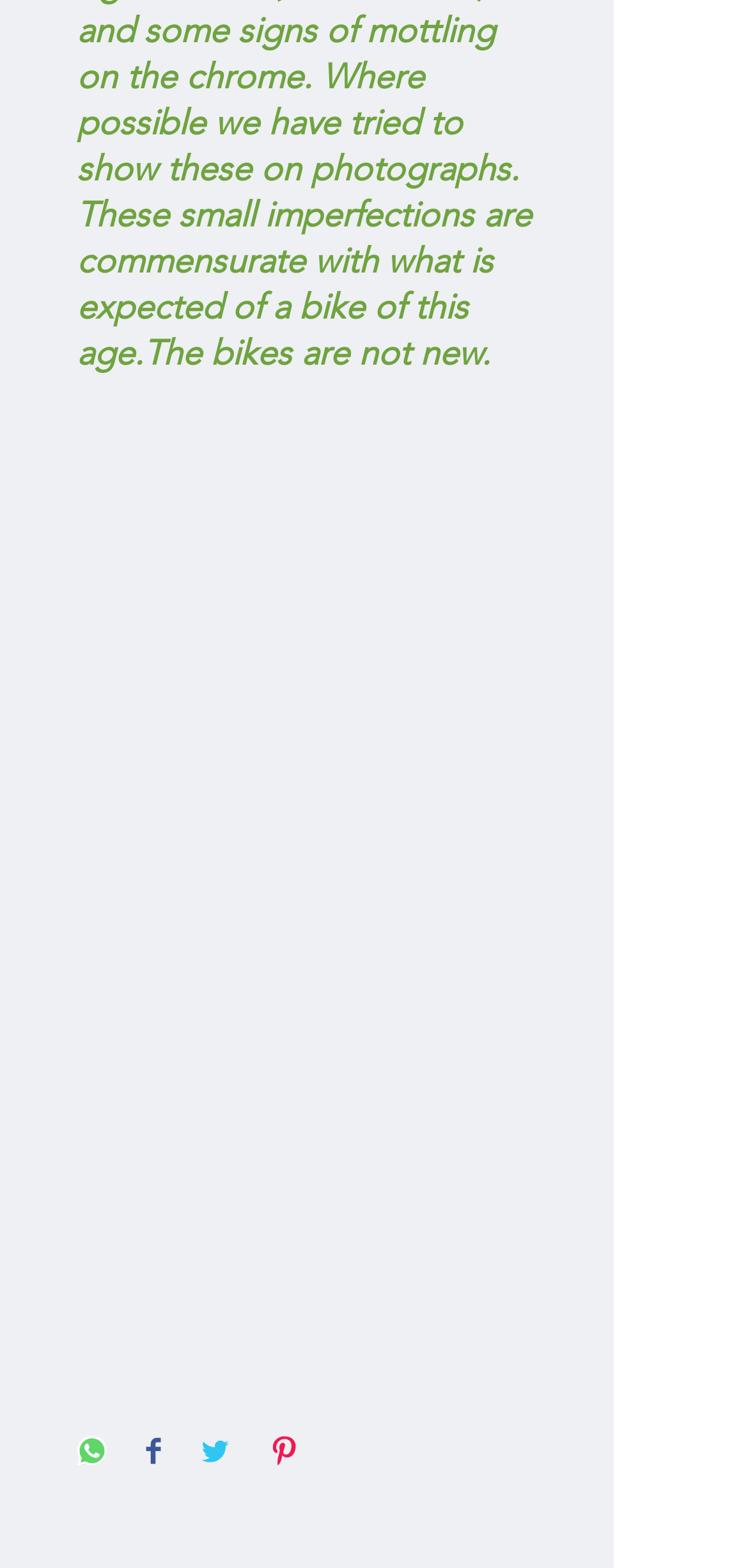Answer in one word or a short phrase: 
What is the position of the WhatsApp sharing button?

Top-left